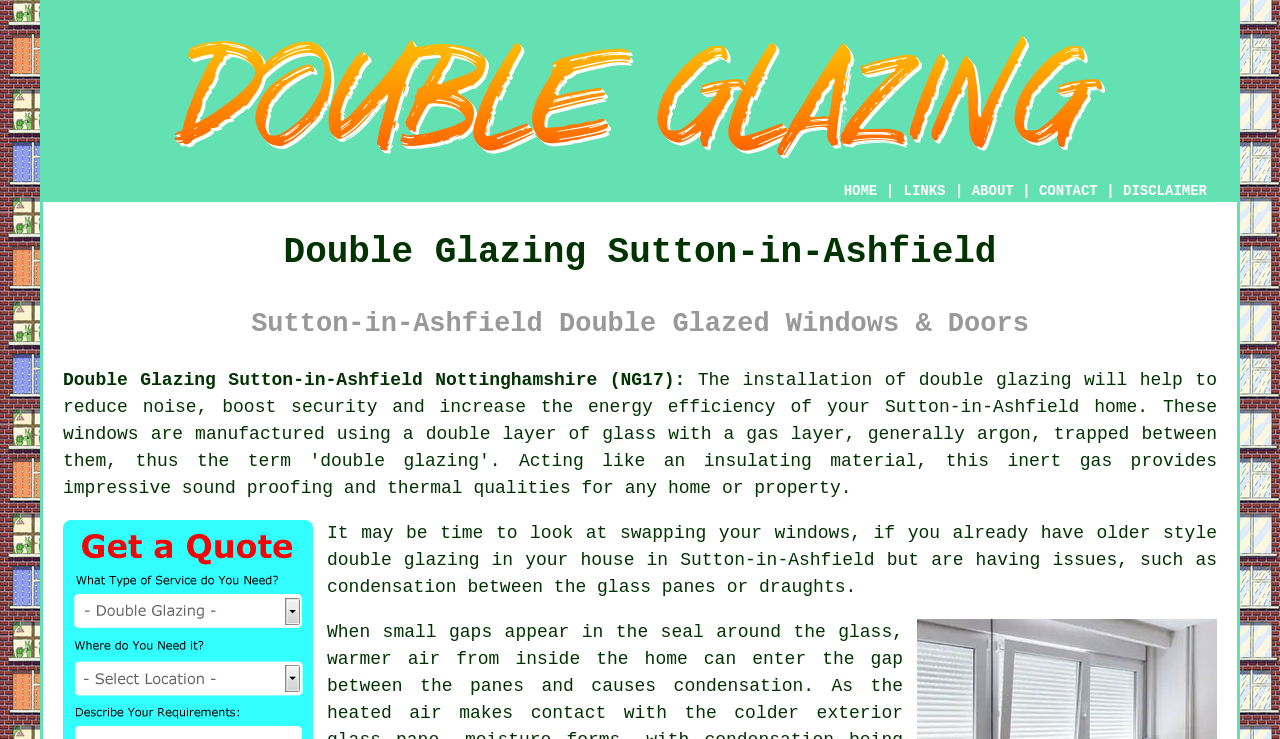Based on the image, provide a detailed response to the question:
What type of installation is mentioned on this webpage?

The webpage is about double glazing installation in Sutton-in-Ashfield, Nottinghamshire, and it provides information about double glazing services in the area.